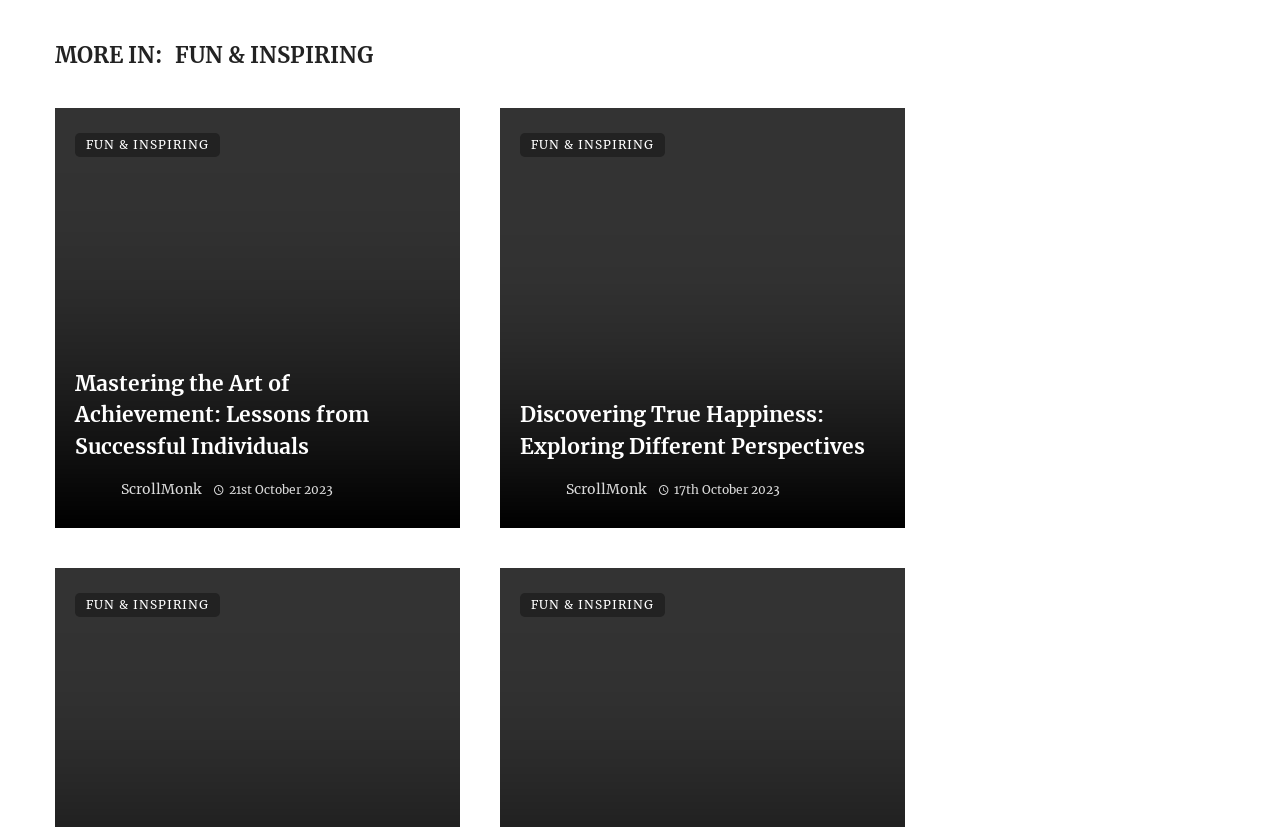Provide a one-word or short-phrase answer to the question:
What is the name of the website or author of the articles?

ScrollMonk